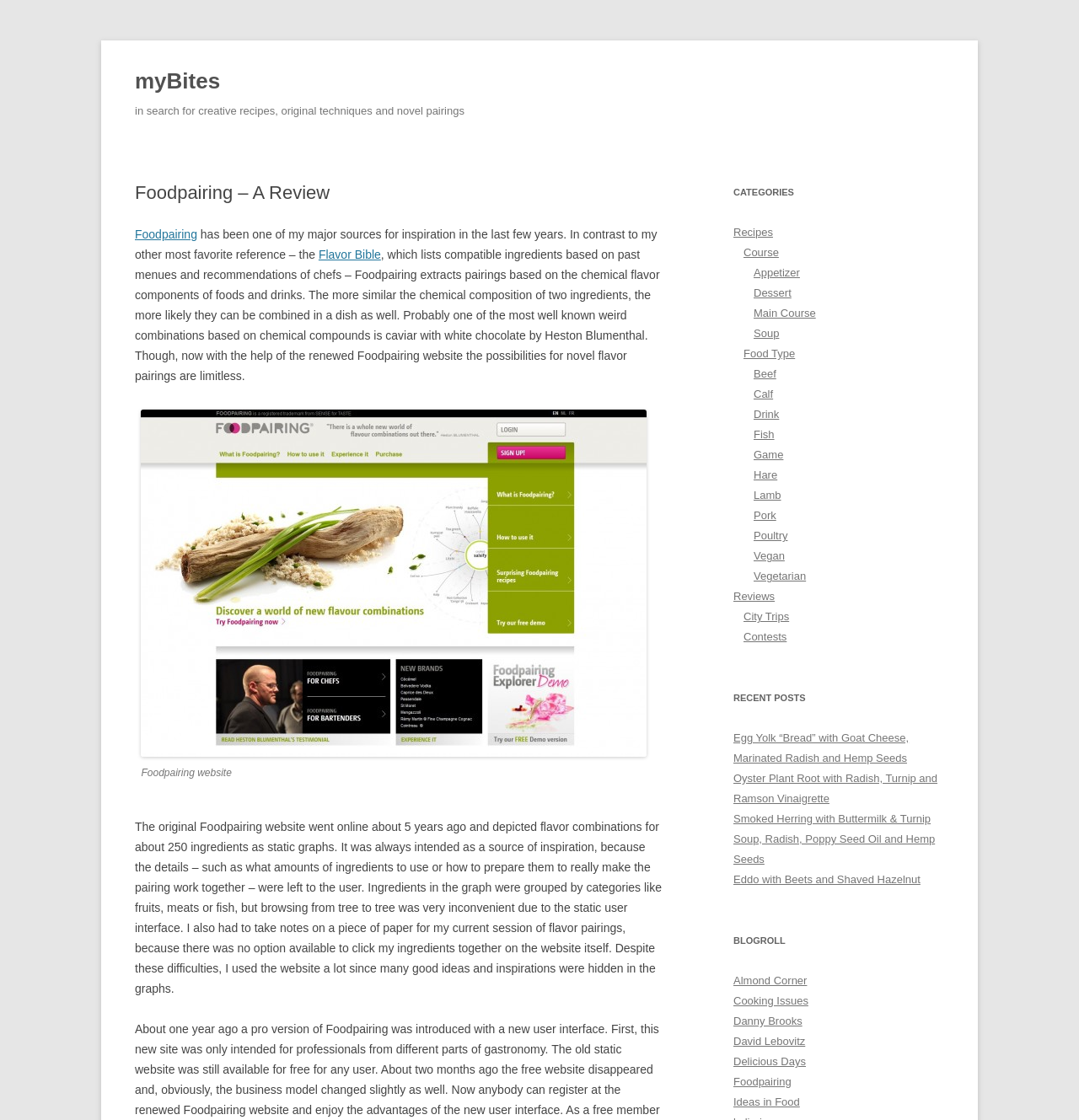Given the following UI element description: "Terms of use", find the bounding box coordinates in the webpage screenshot.

None